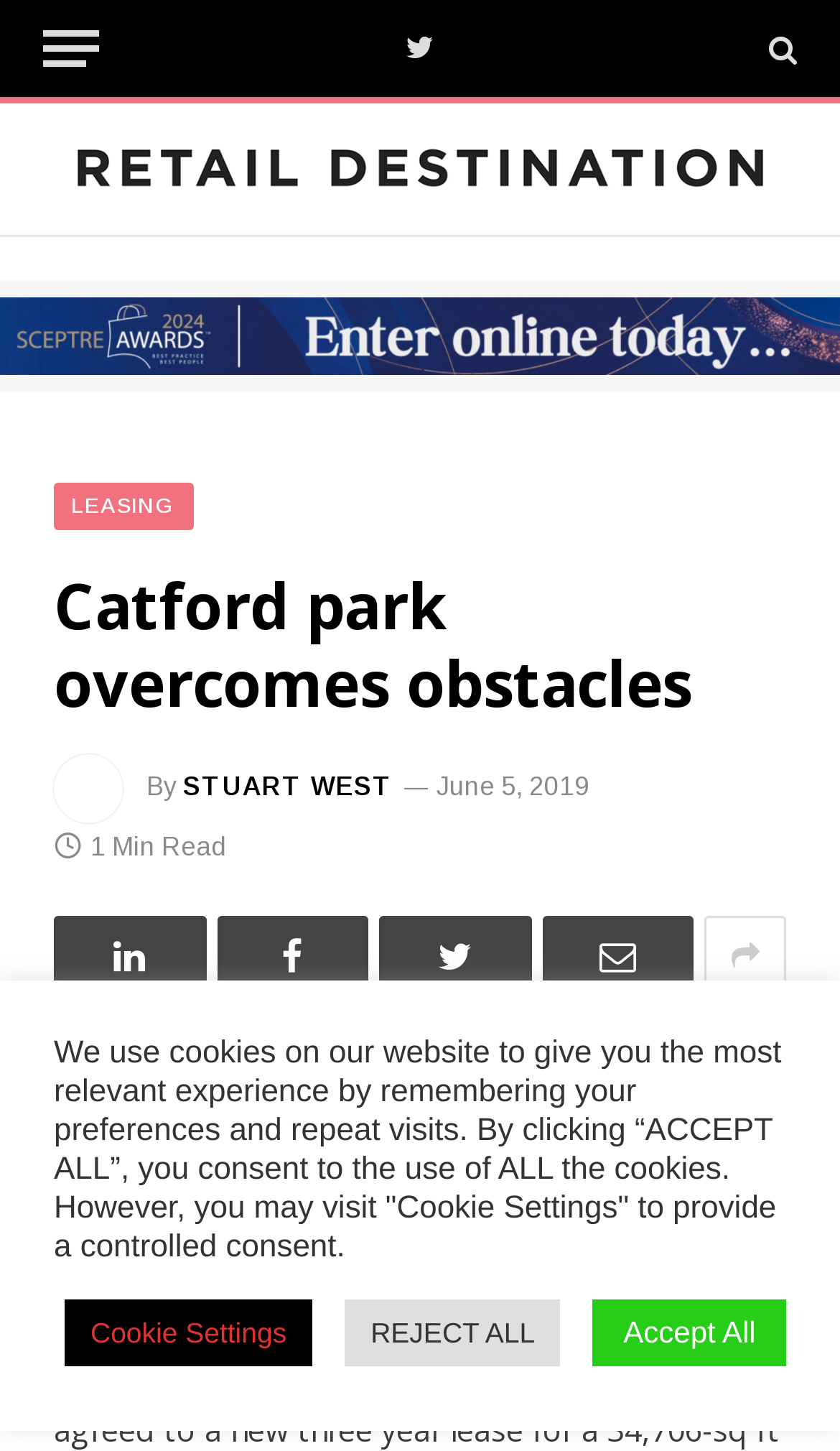Answer the question using only one word or a concise phrase: What is the name of the theme park operator?

Inflatable